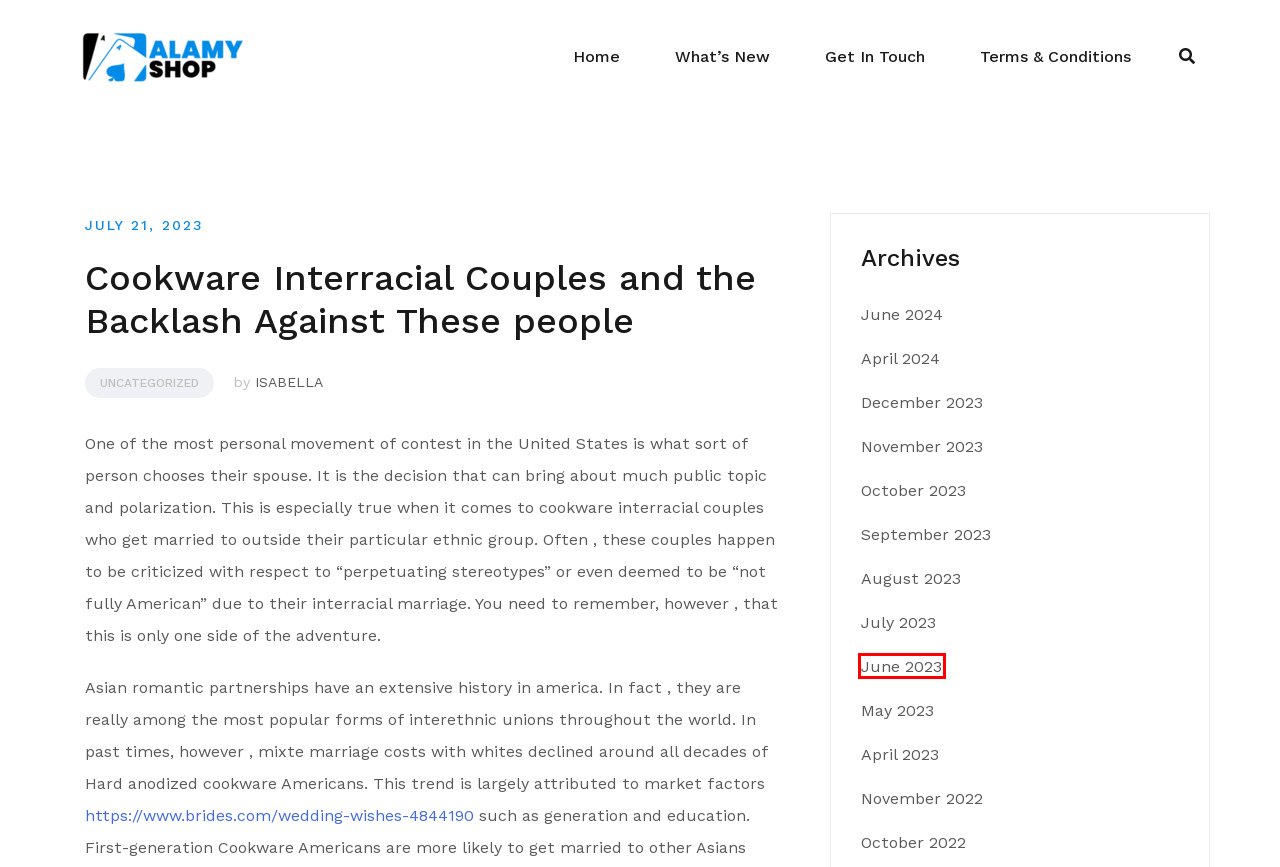Given a webpage screenshot featuring a red rectangle around a UI element, please determine the best description for the new webpage that appears after the element within the bounding box is clicked. The options are:
A. Get In Touch - Alamy Shop
B. July, 2023 - Alamy Shop
C. Wedding Wishes: What to Write in a Wedding Card
D. What’s New - Alamy Shop
E. Alamy Shop - Different Ways Of Playing
F. Terms & Conditions - Alamy Shop
G. November, 2022 - Alamy Shop
H. June, 2023 - Alamy Shop

H